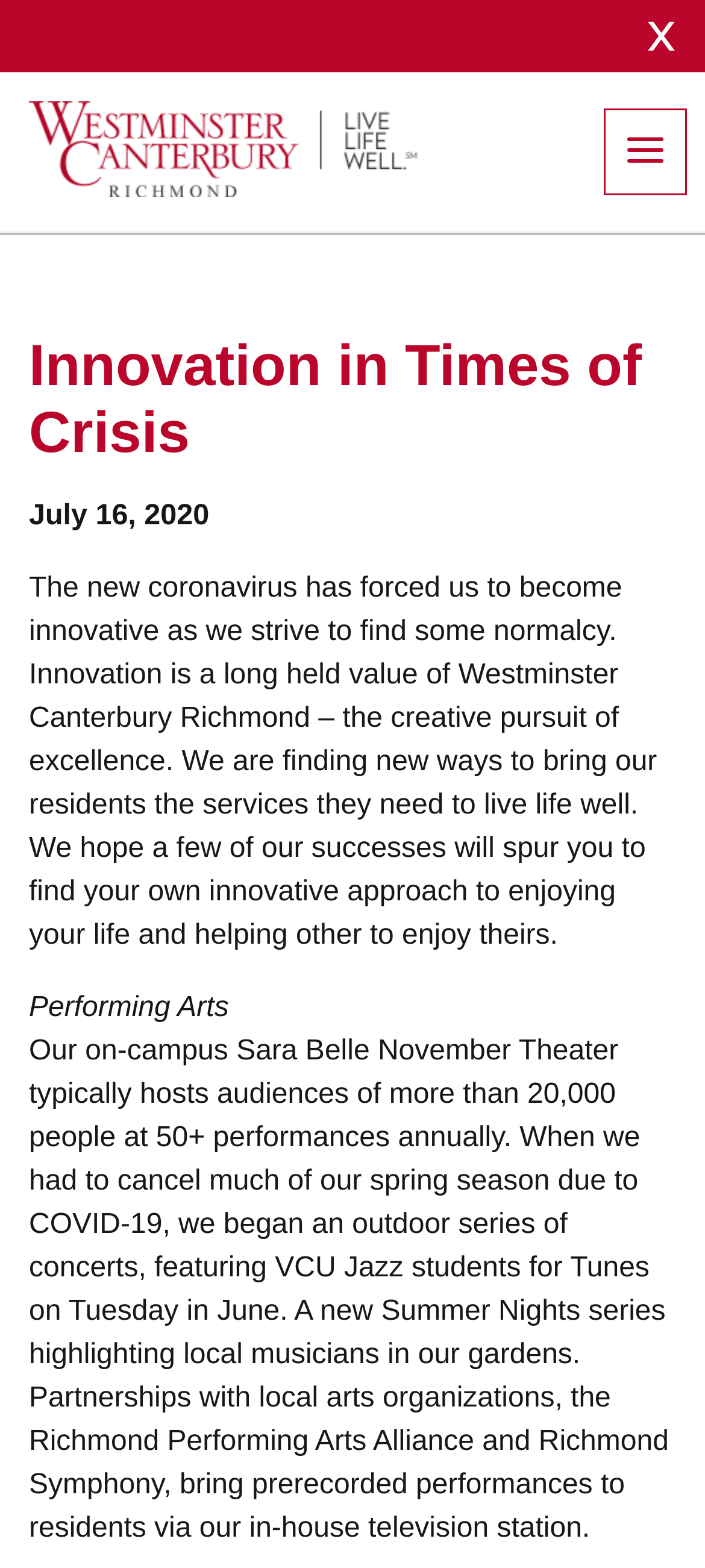Respond to the question below with a concise word or phrase:
What is the name of the blog?

Westminster Canterbury Richmond Blog